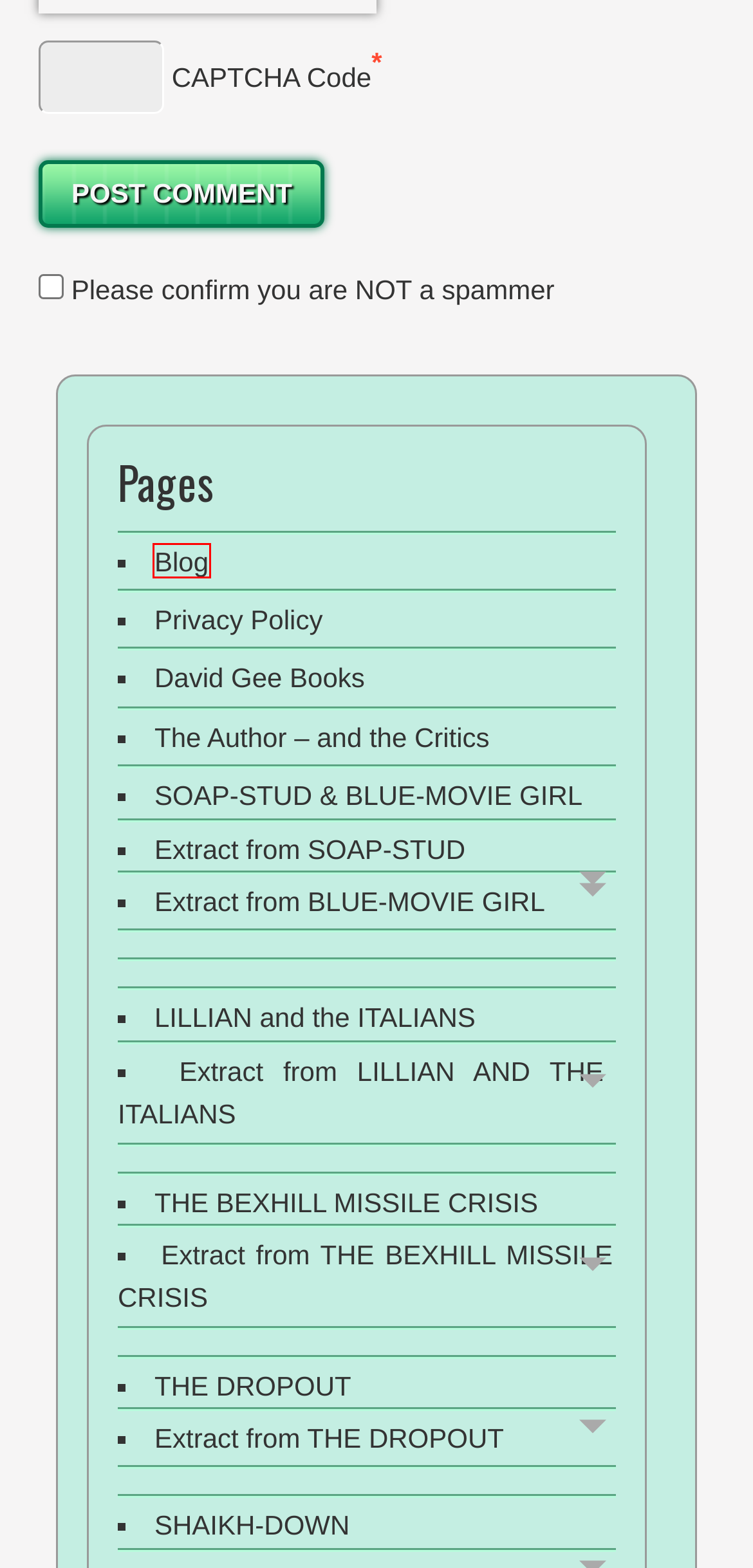You are given a webpage screenshot where a red bounding box highlights an element. Determine the most fitting webpage description for the new page that loads after clicking the element within the red bounding box. Here are the candidates:
A. Extract from SOAP-STUD – David Gee Books
B. THE DROPOUT – David Gee Books
C. Extract from THE BEXHILL MISSILE CRISIS – David Gee Books
D. Blog – David Gee Books
E. Extract from BLUE-MOVIE GIRL – David Gee Books
F. Extract from LILLIAN AND THE ITALIANS – David Gee Books
G. SOAP-STUD & BLUE-MOVIE GIRL – David Gee Books
H. THE BEXHILL MISSILE CRISIS – David Gee Books

D